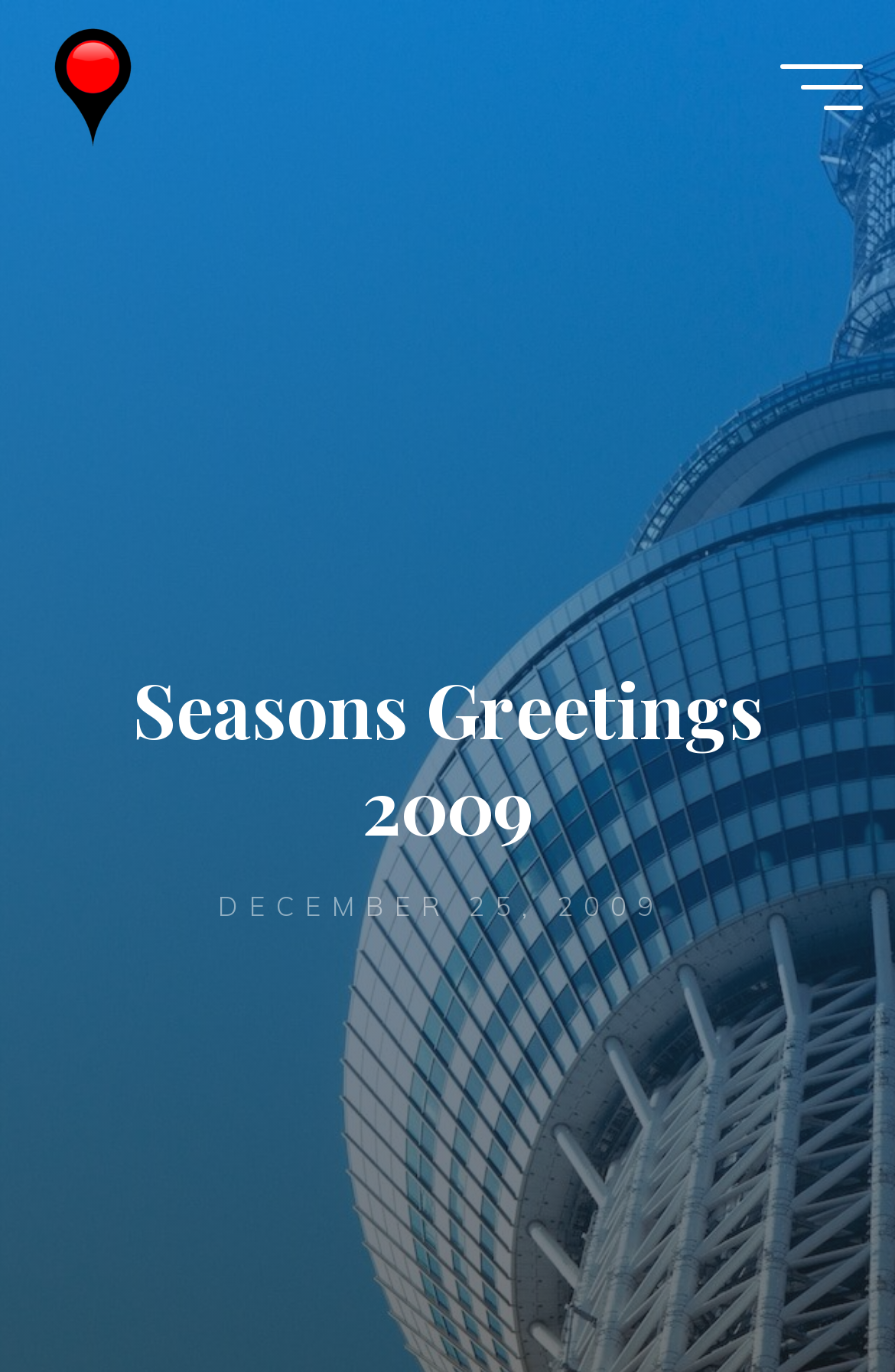Is there an image on the webpage?
Based on the screenshot, answer the question with a single word or phrase.

Yes